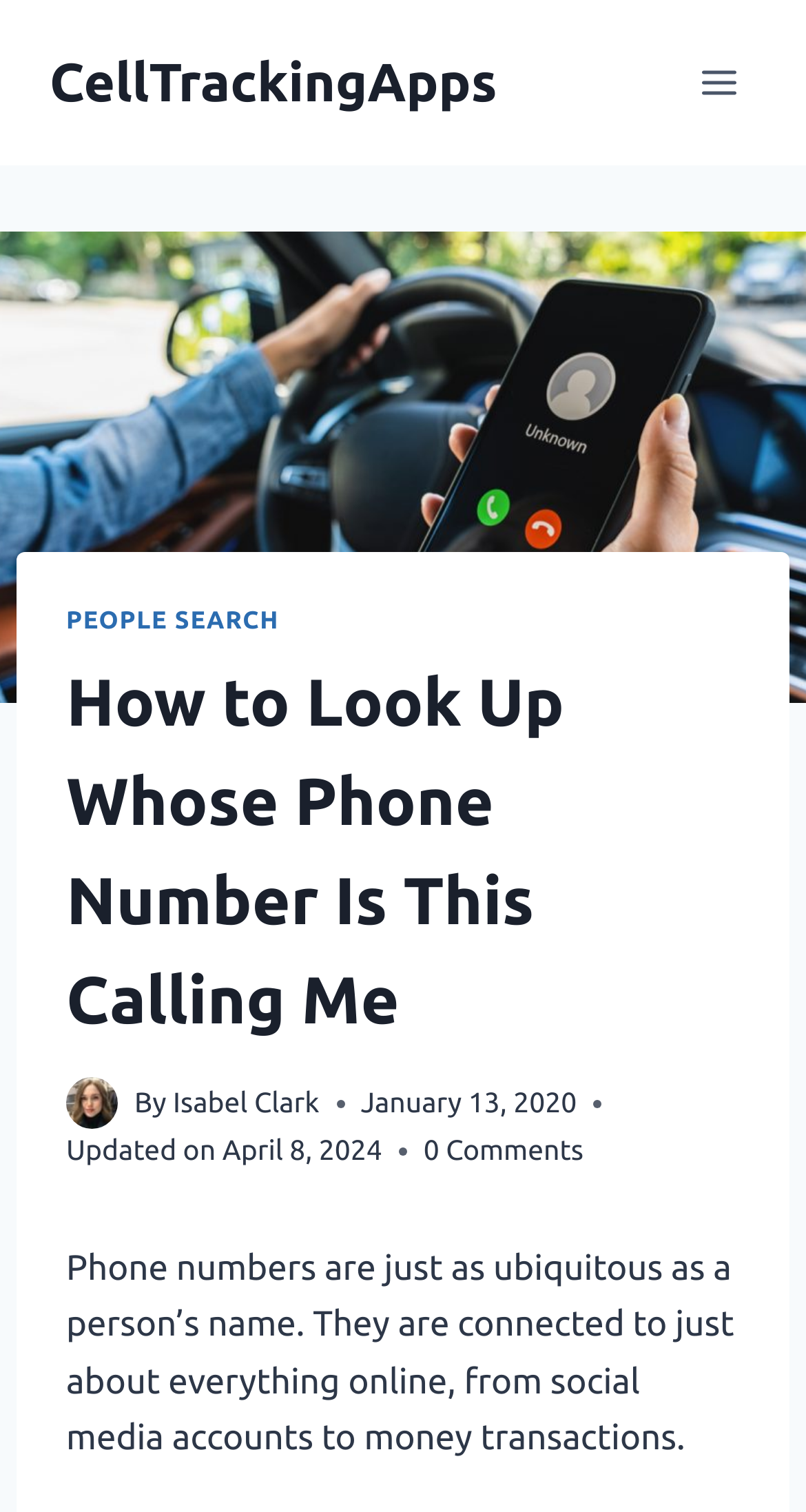Can you find and generate the webpage's heading?

How to Look Up Whose Phone Number Is This Calling Me